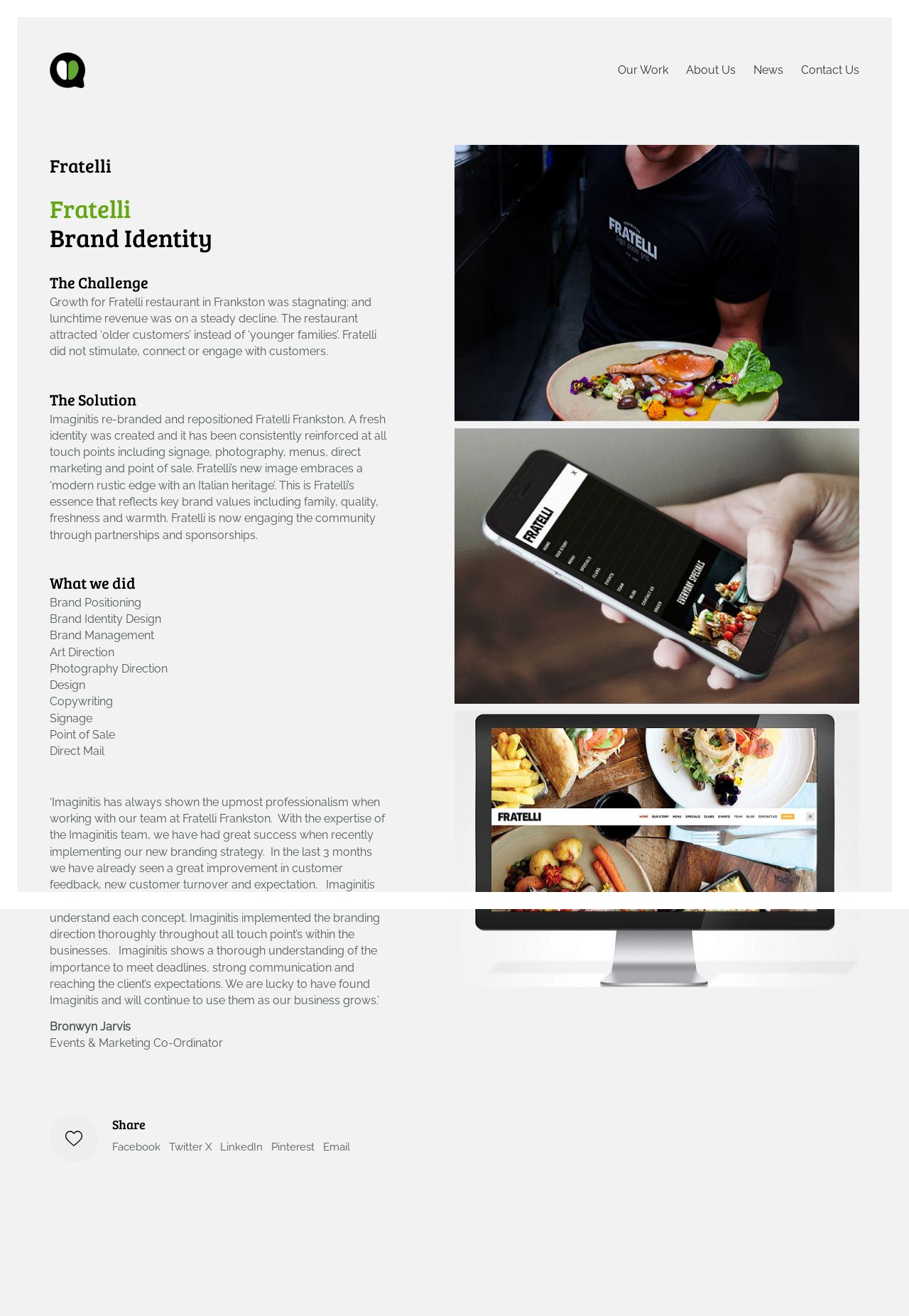Identify the bounding box coordinates of the clickable region required to complete the instruction: "Click on the 'Like' button". The coordinates should be given as four float numbers within the range of 0 and 1, i.e., [left, top, right, bottom].

[0.055, 0.847, 0.108, 0.883]